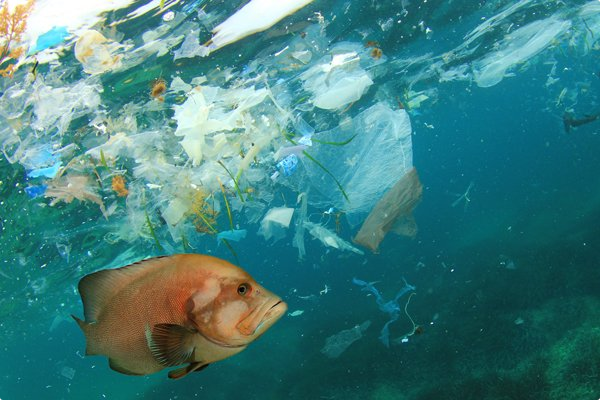Please give a concise answer to this question using a single word or phrase: 
What type of waste is visible in the image?

Plastic waste